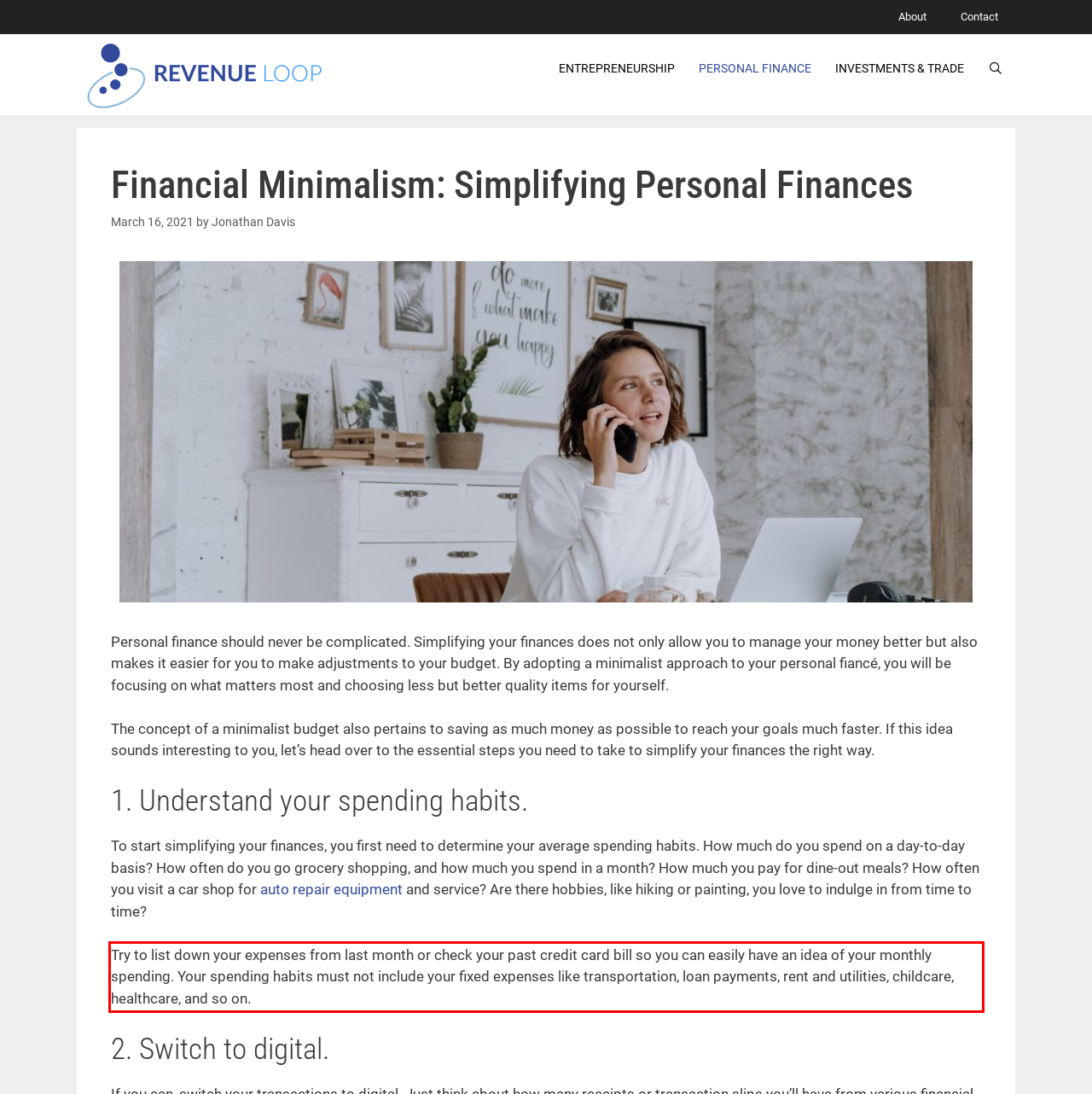There is a UI element on the webpage screenshot marked by a red bounding box. Extract and generate the text content from within this red box.

Try to list down your expenses from last month or check your past credit card bill so you can easily have an idea of your monthly spending. Your spending habits must not include your fixed expenses like transportation, loan payments, rent and utilities, childcare, healthcare, and so on.